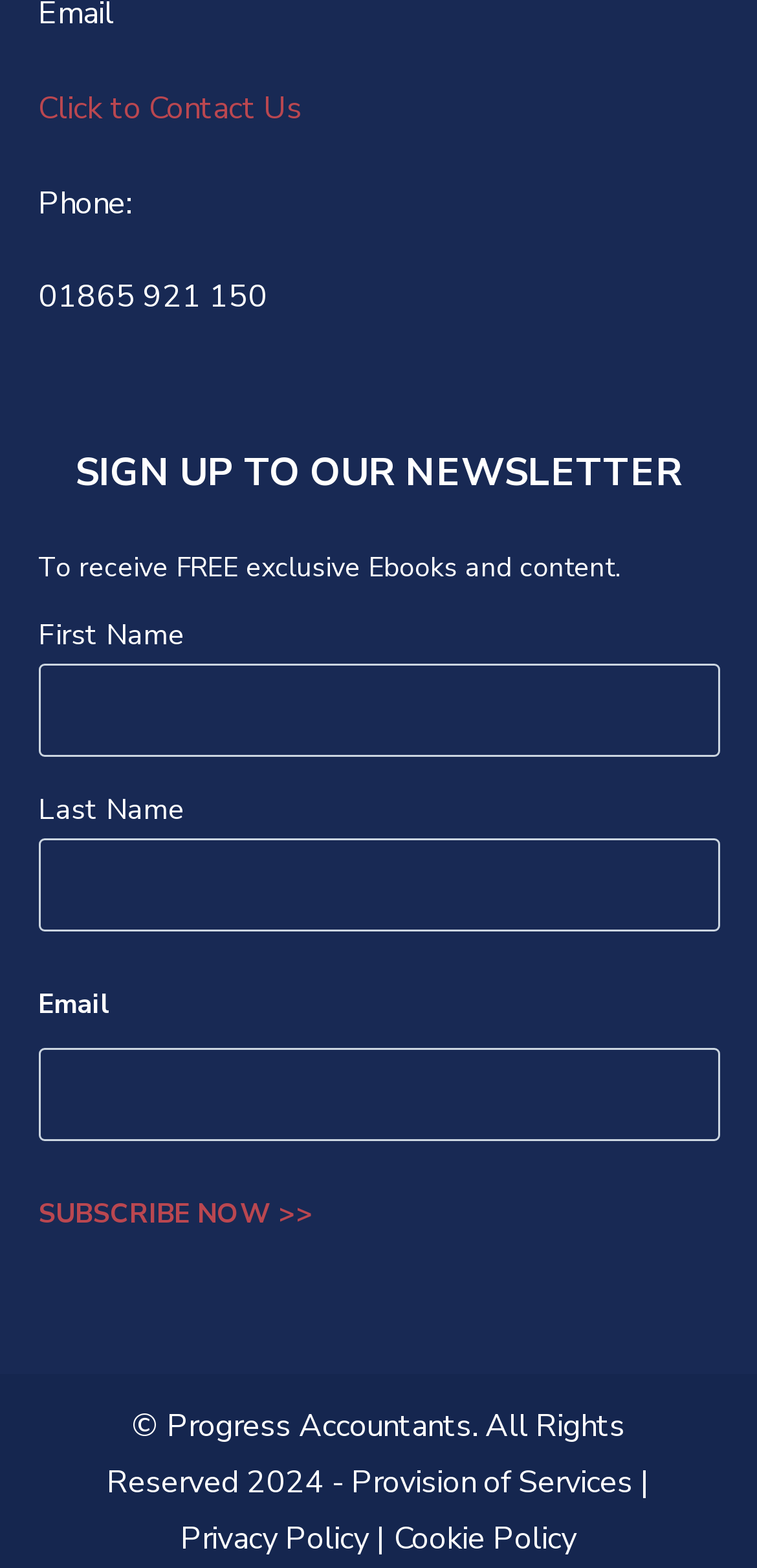Reply to the question with a brief word or phrase: What is the phone number to contact?

01865 921 150